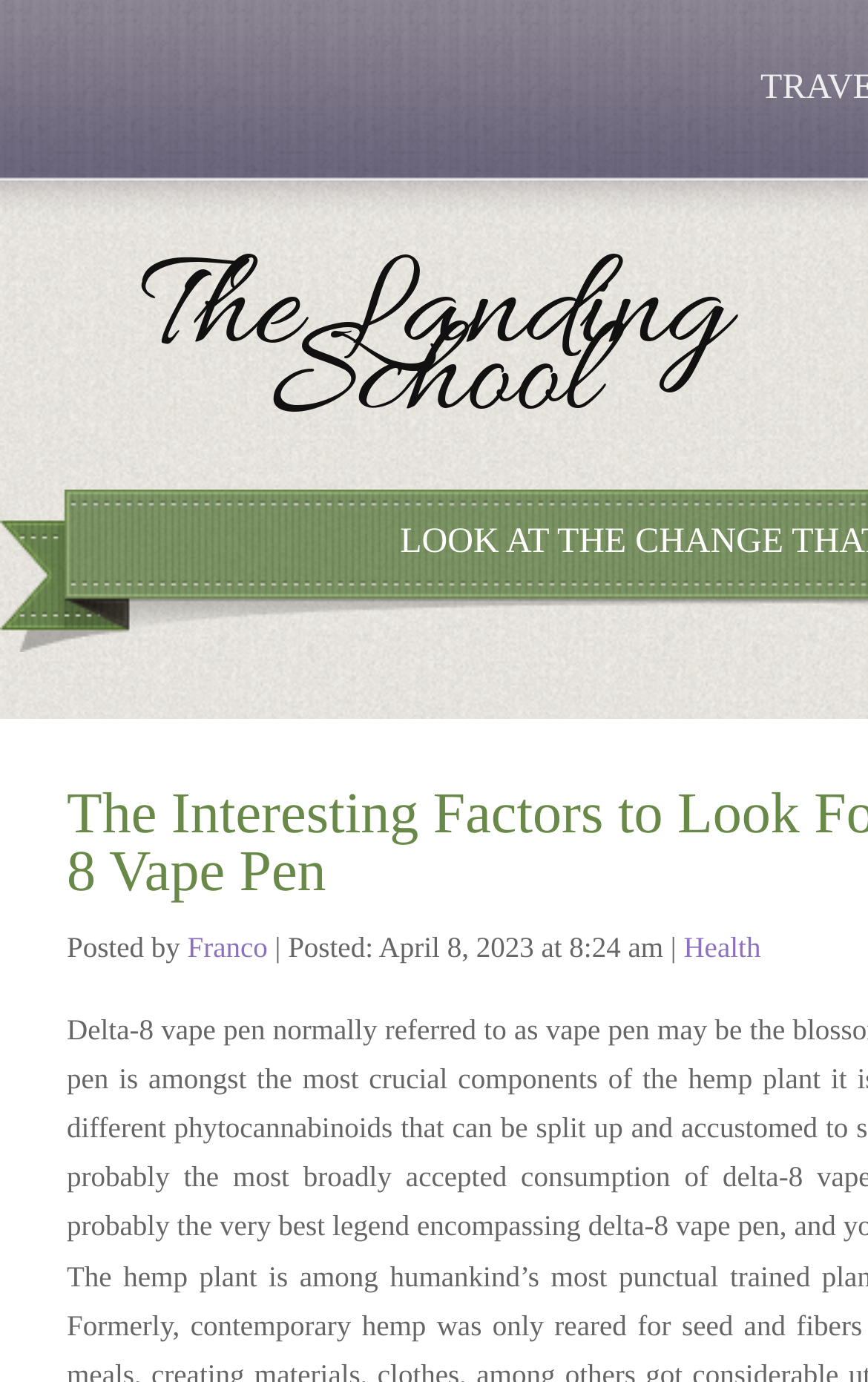Describe all significant elements and features of the webpage.

The webpage appears to be a blog post or article from "The Landing School" website. At the top, there is a heading with the website's name, which is also a clickable link. Below the heading, there is a section that displays the author's name, "Franco", along with the date and time the article was posted, "April 8, 2023 at 8:24 am". 

To the right of the author's name, there is a category link labeled "Health". The main content of the article is not explicitly described in the accessibility tree, but the meta description suggests that it is about "The Interesting Factors to Look For In Buying CBD Delta-8 Vape Pen".